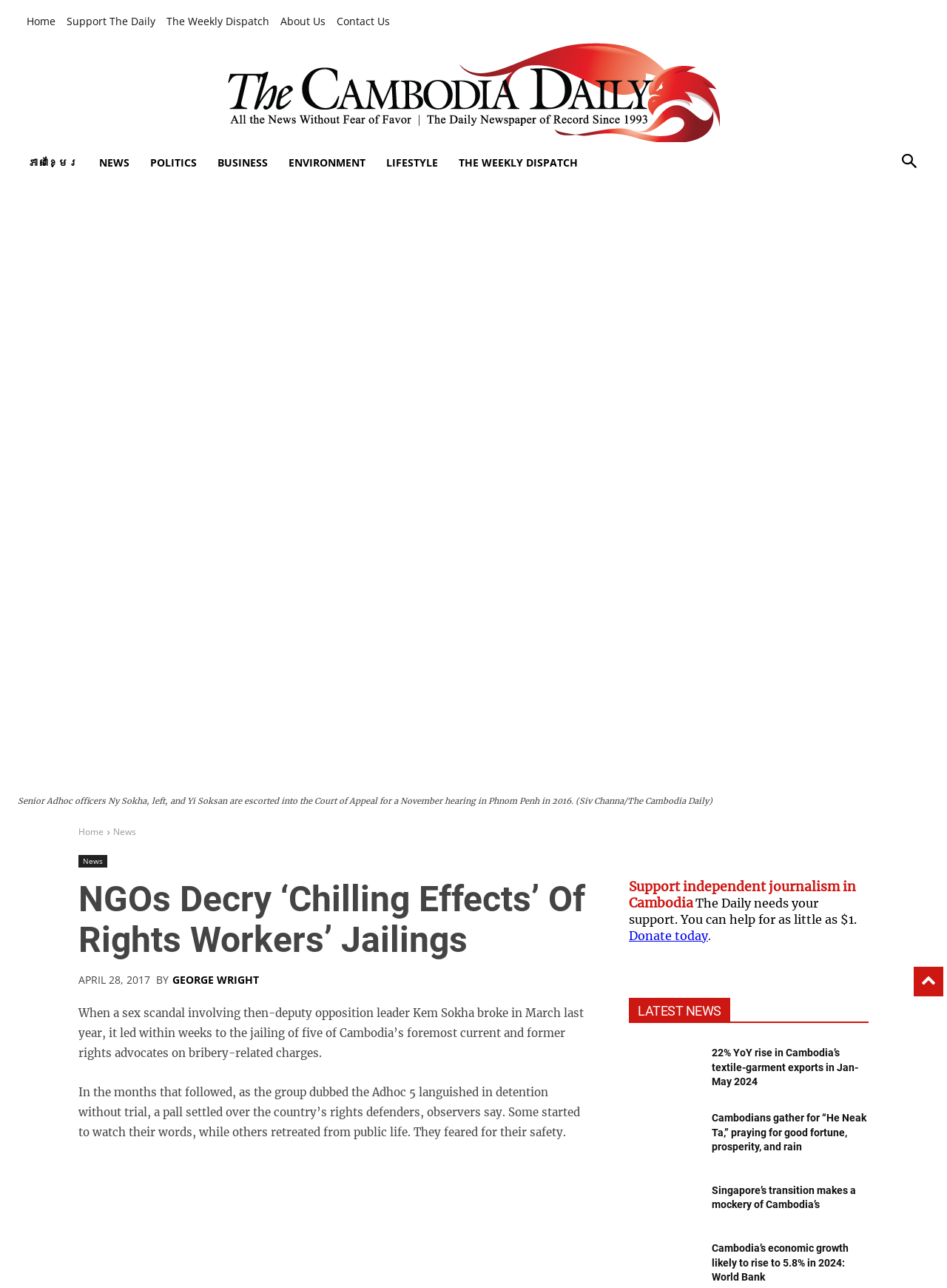Give the bounding box coordinates for the element described by: "George Wright".

[0.182, 0.757, 0.273, 0.765]